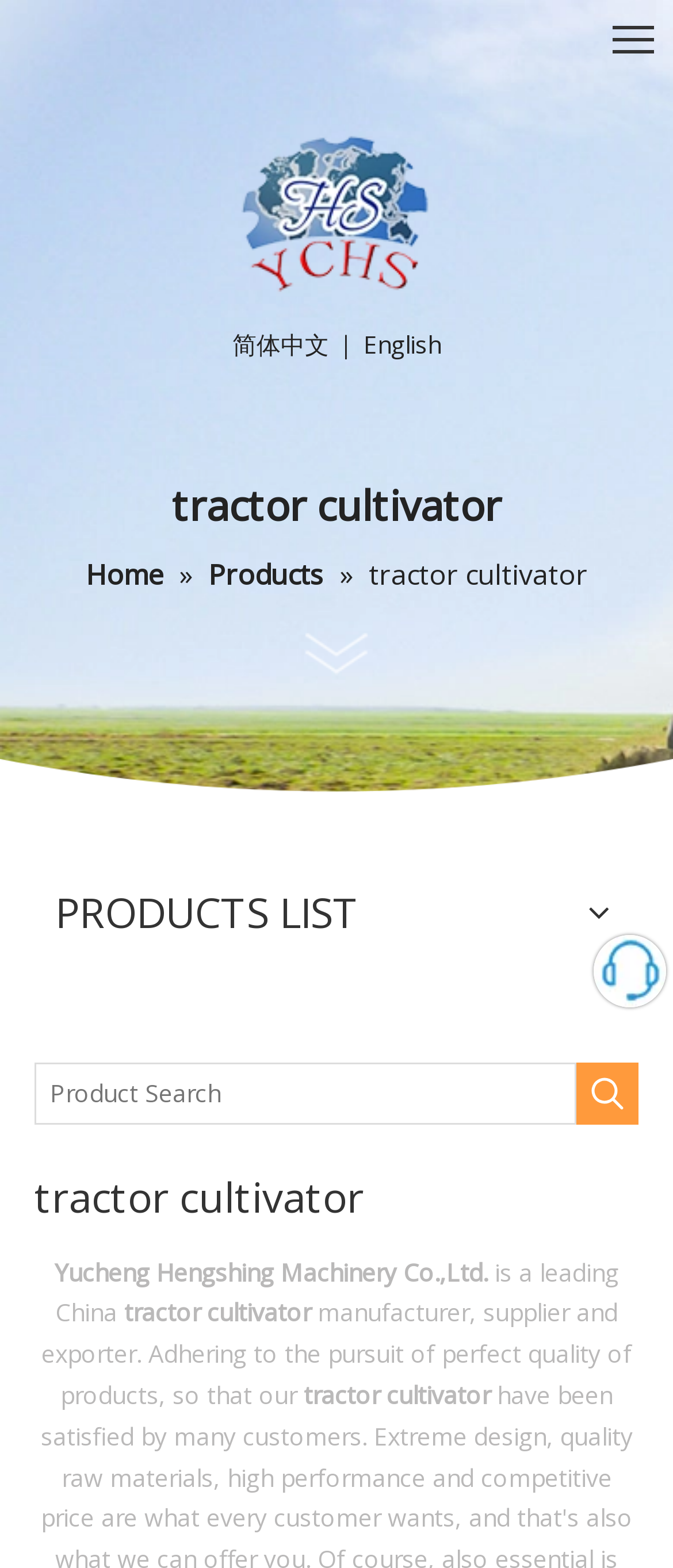Please answer the following query using a single word or phrase: 
What is the main product category?

tractor cultivator